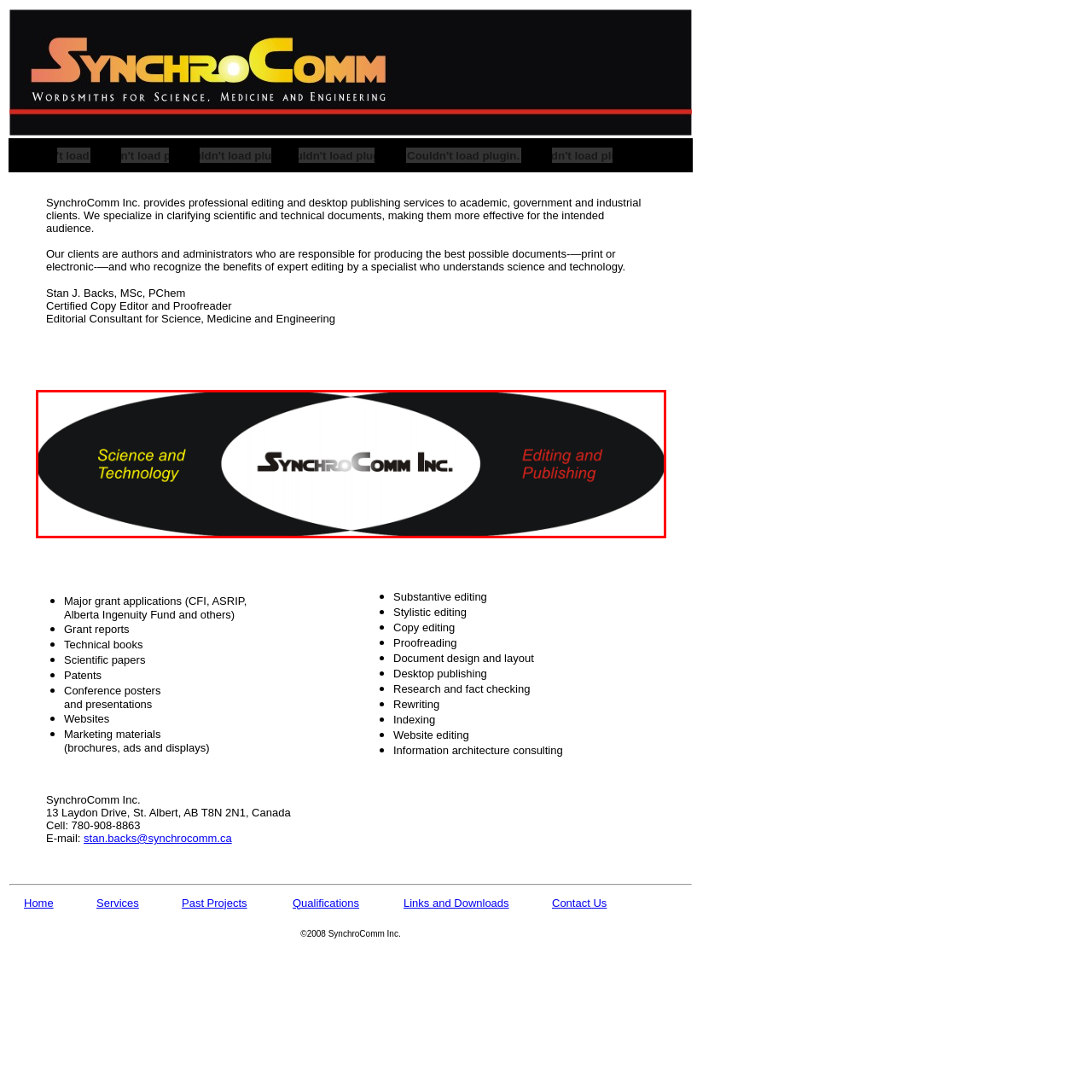Direct your attention to the image enclosed by the red boundary, What is the dual focus of the company? 
Answer concisely using a single word or phrase.

Refinement and dissemination